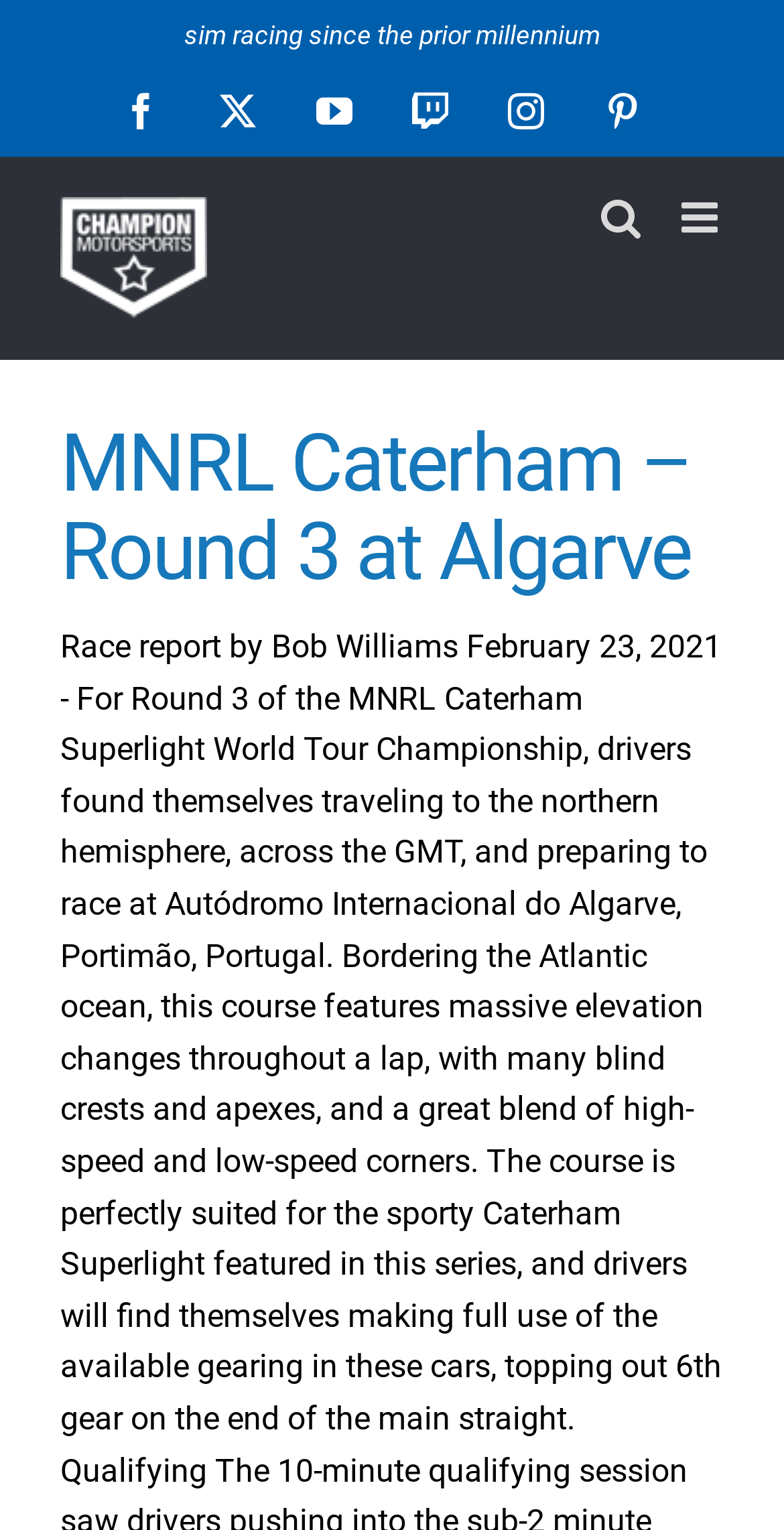What is the purpose of the 'Toggle mobile menu' button? Look at the image and give a one-word or short phrase answer.

To expand or collapse the mobile menu